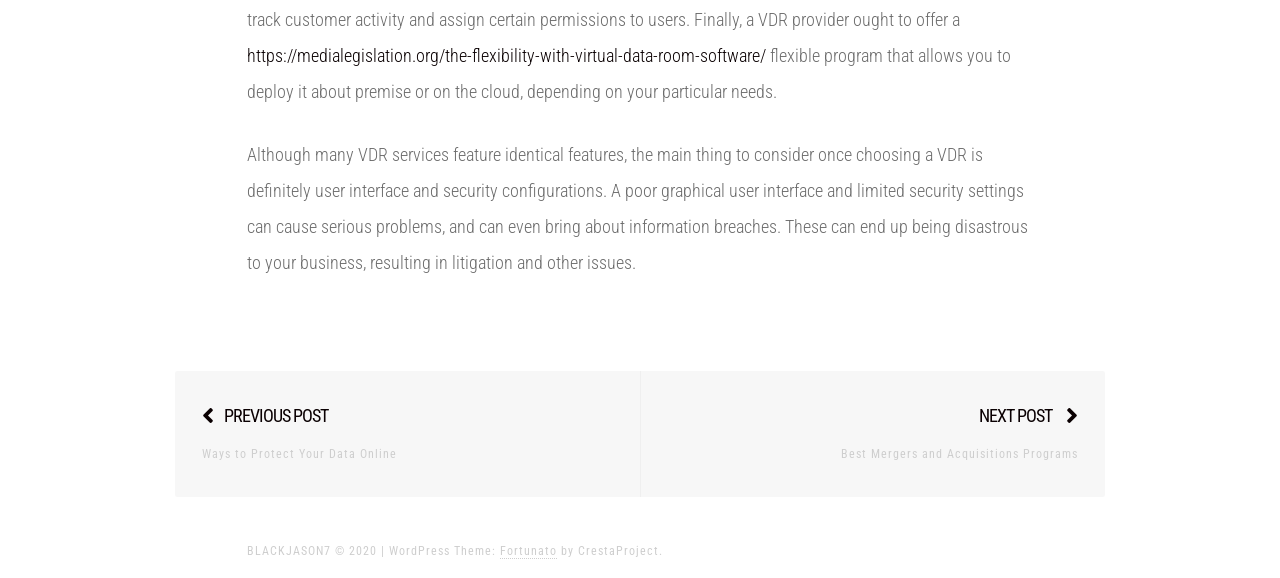What is the previous post about?
Look at the image and provide a detailed response to the question.

The navigation section at the bottom of the webpage has a link to the previous post, which is titled 'Ways to Protect Your Data Online'.